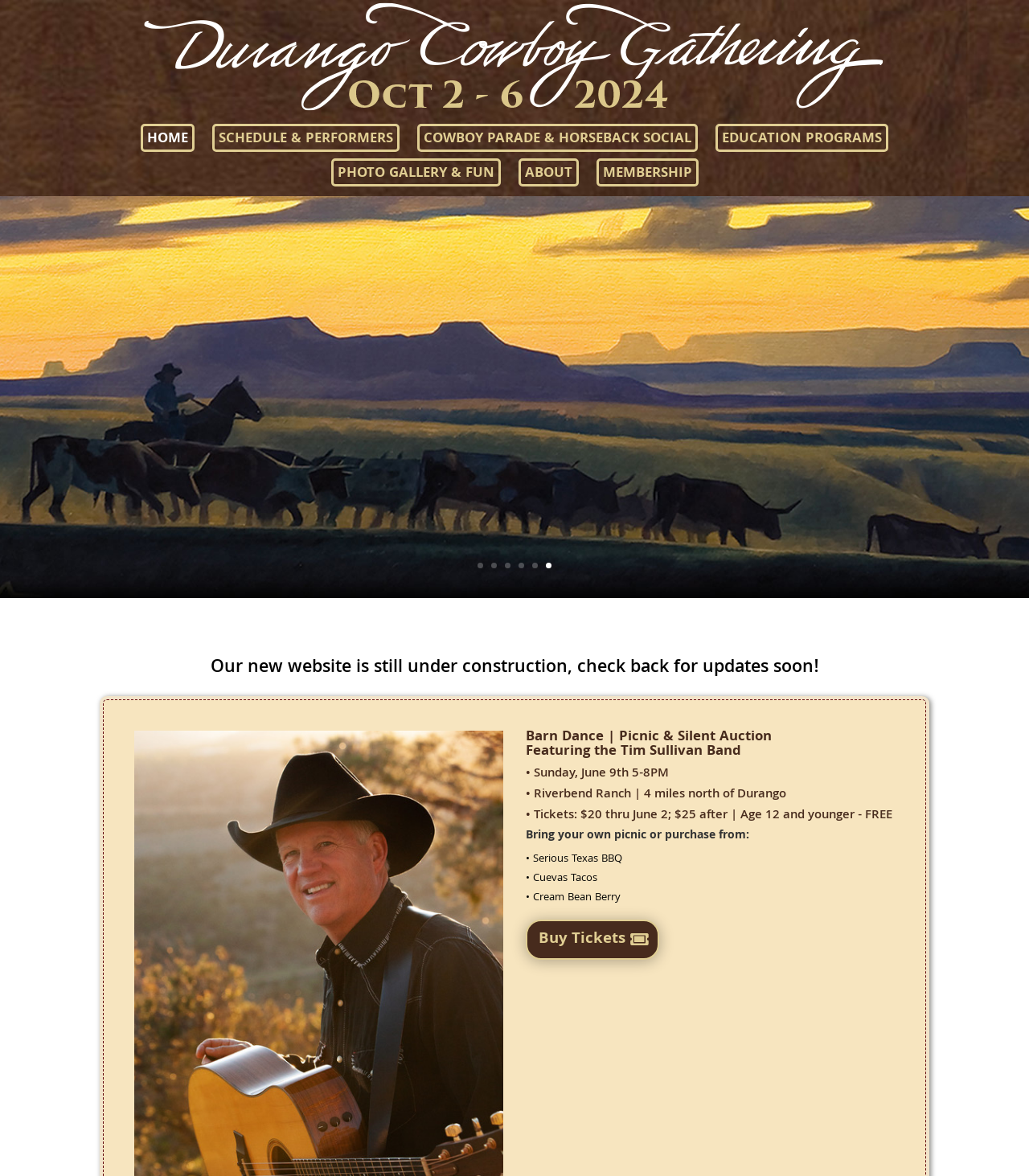Determine the bounding box coordinates of the target area to click to execute the following instruction: "Click HOME."

[0.137, 0.105, 0.189, 0.129]